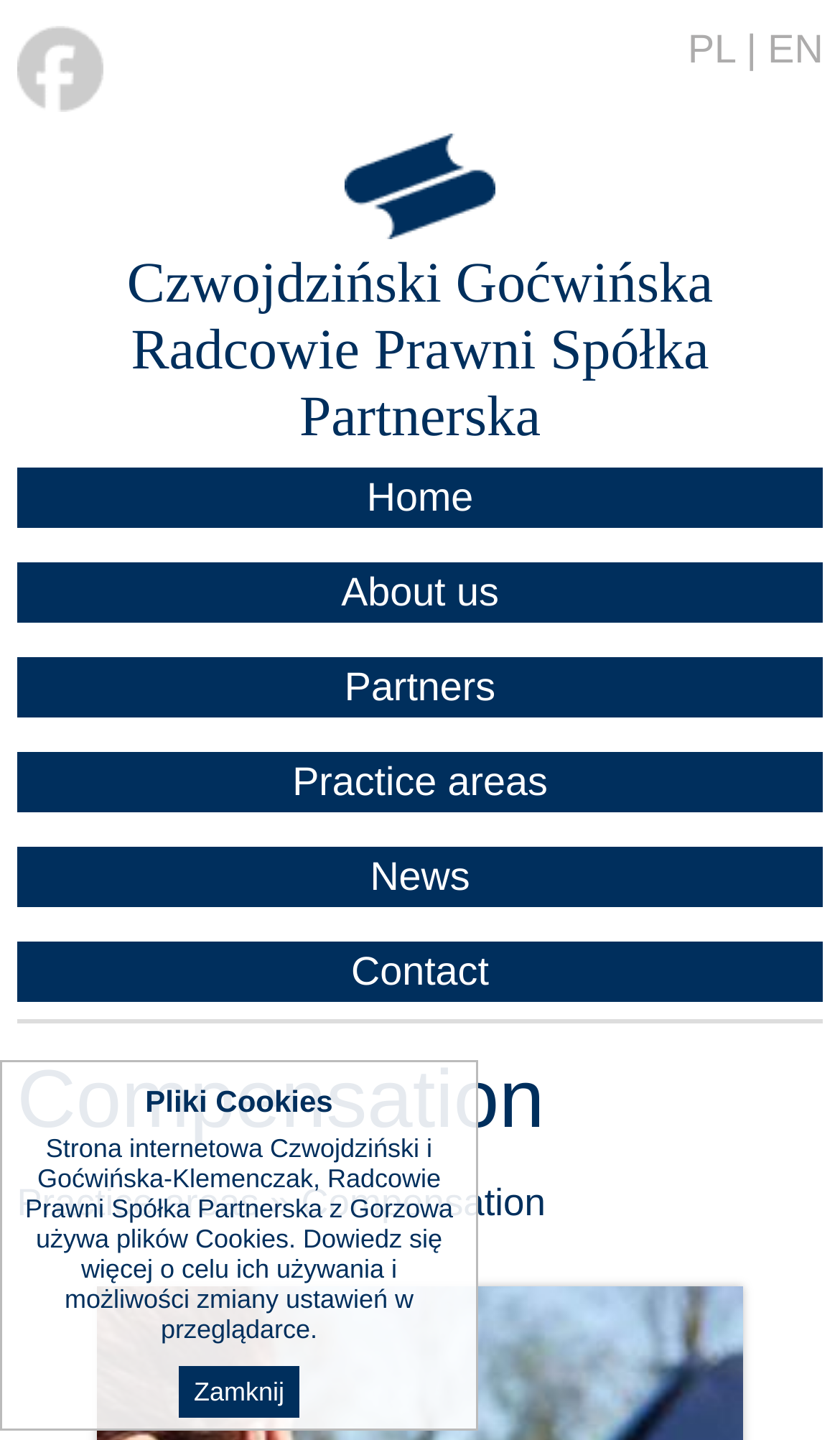How many practice areas are mentioned?
Look at the image and provide a short answer using one word or a phrase.

1